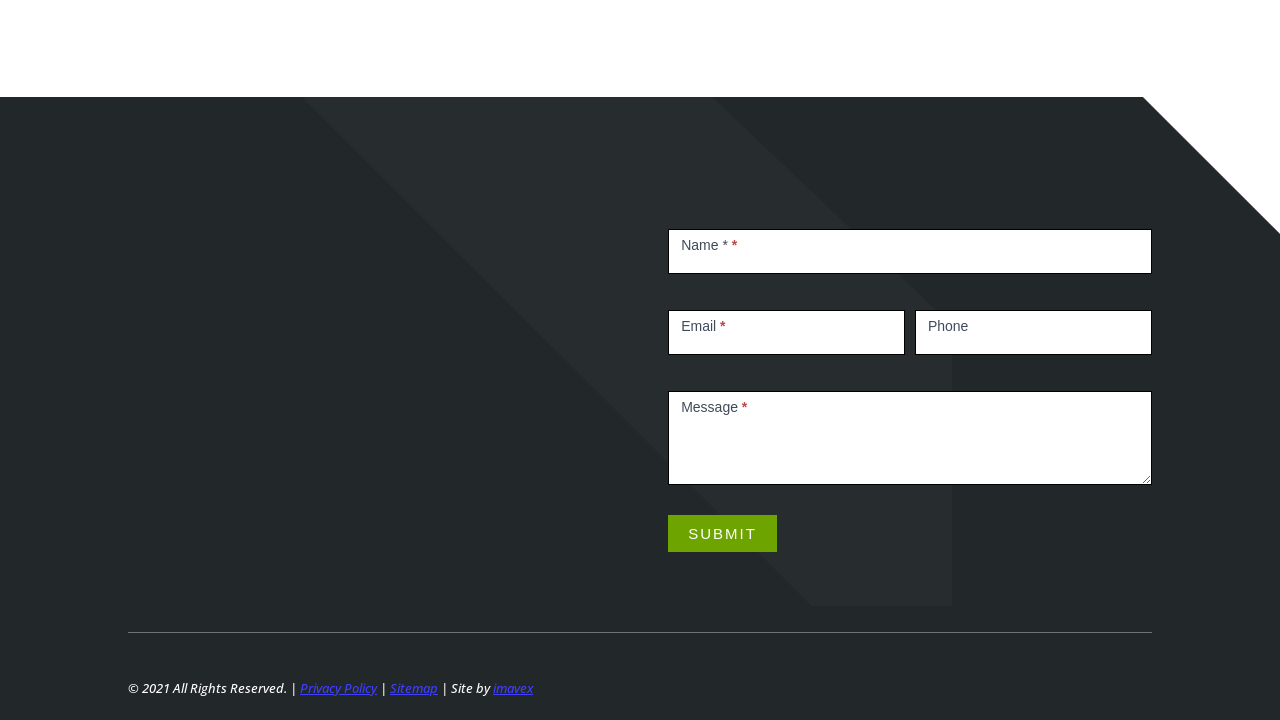Determine the bounding box coordinates of the region I should click to achieve the following instruction: "Click the 'Privacy Policy' link". Ensure the bounding box coordinates are four float numbers between 0 and 1, i.e., [left, top, right, bottom].

[0.234, 0.943, 0.295, 0.968]